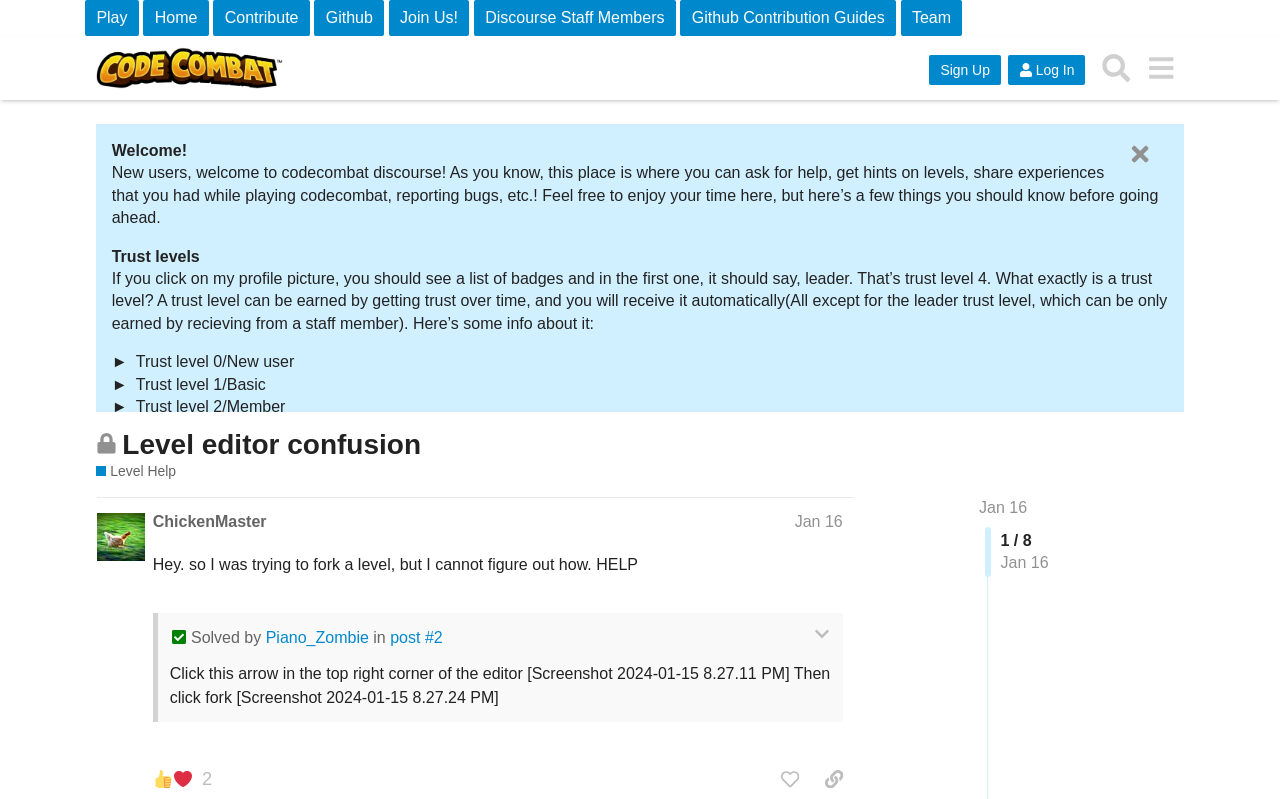Respond to the question with just a single word or phrase: 
What is the text of the first link on the top left?

Play